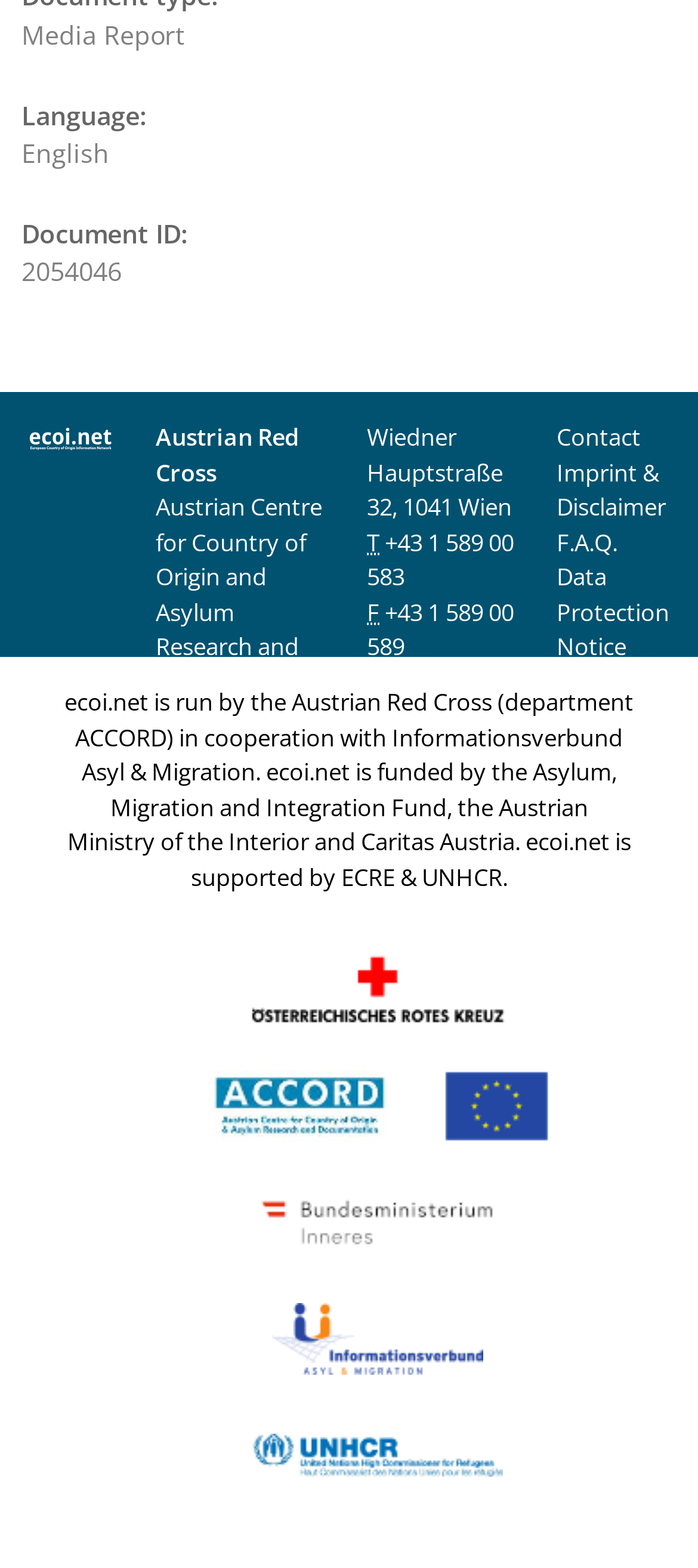For the following element description, predict the bounding box coordinates in the format (top-left x, top-left y, bottom-right x, bottom-right y). All values should be floating point numbers between 0 and 1. Description: About us

None